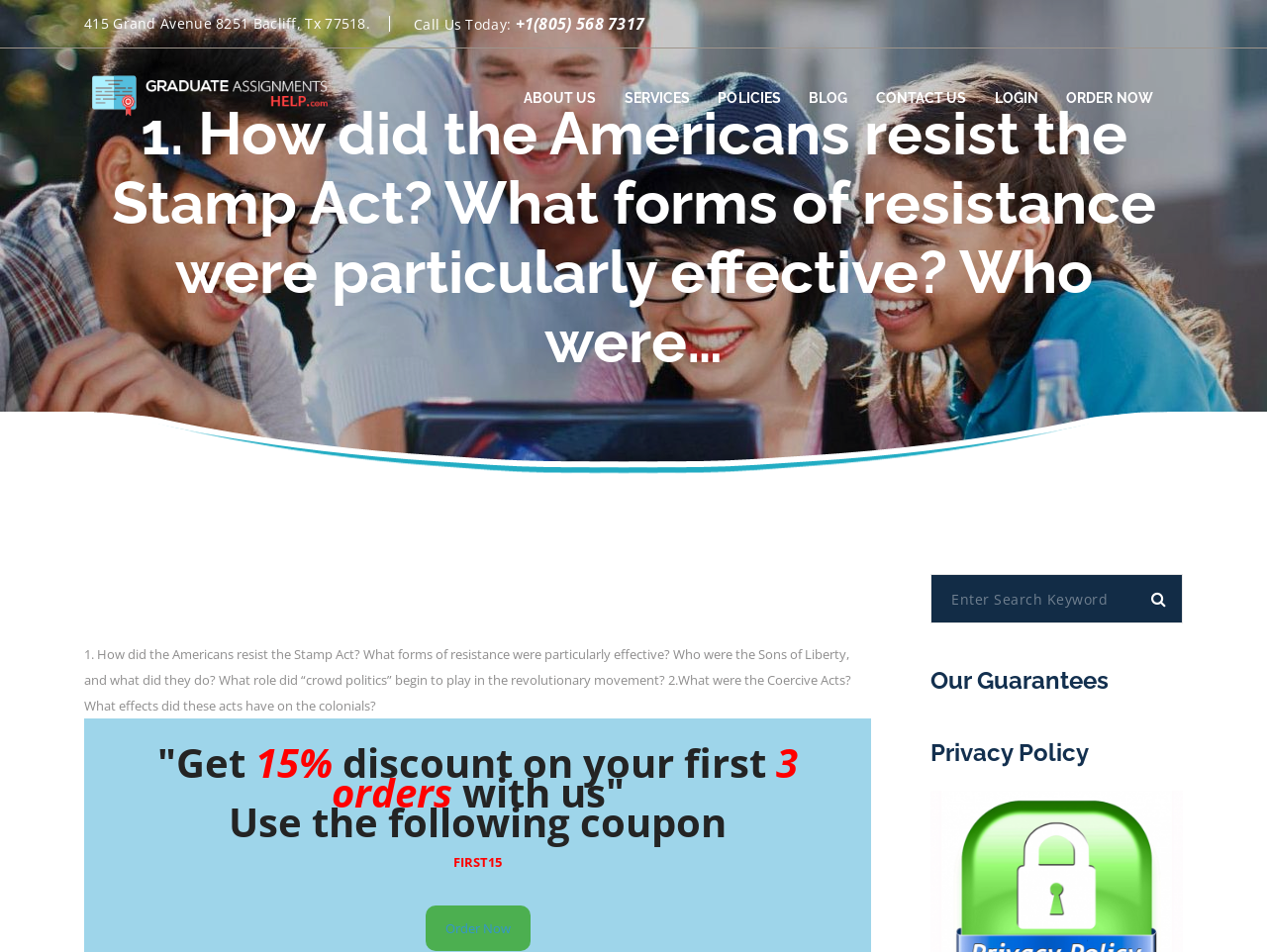Find and indicate the bounding box coordinates of the region you should select to follow the given instruction: "Read the blog".

[0.627, 0.051, 0.68, 0.155]